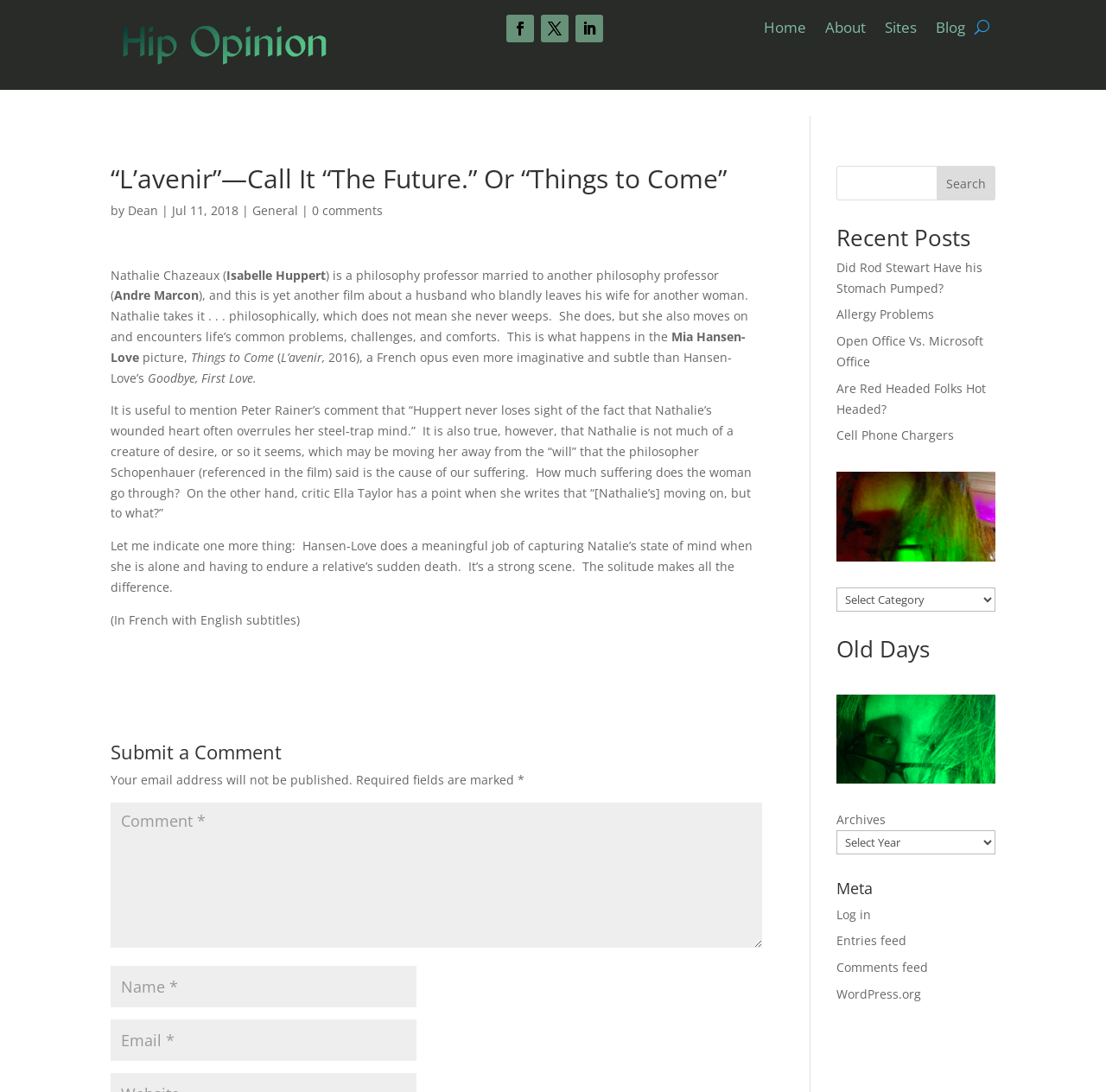What is the name of the philosophy professor?
Based on the image, give a one-word or short phrase answer.

Nathalie Chazeaux